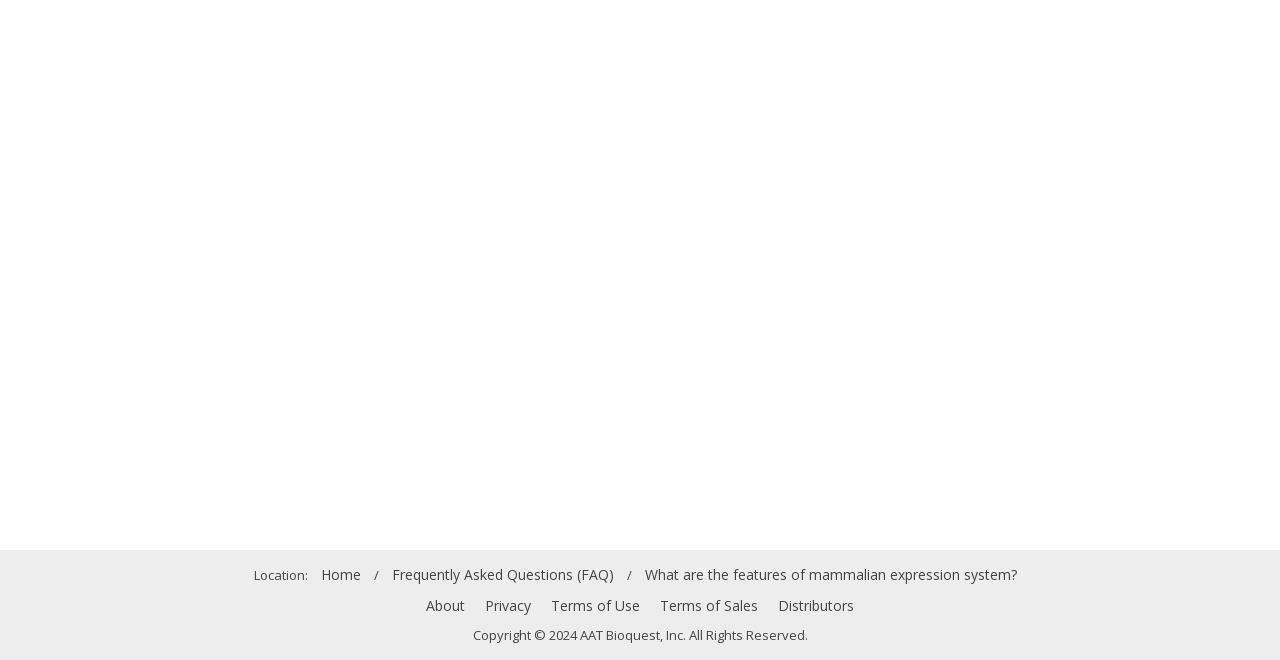Determine the bounding box coordinates for the area that needs to be clicked to fulfill this task: "view frequently asked questions". The coordinates must be given as four float numbers between 0 and 1, i.e., [left, top, right, bottom].

[0.306, 0.849, 0.479, 0.893]